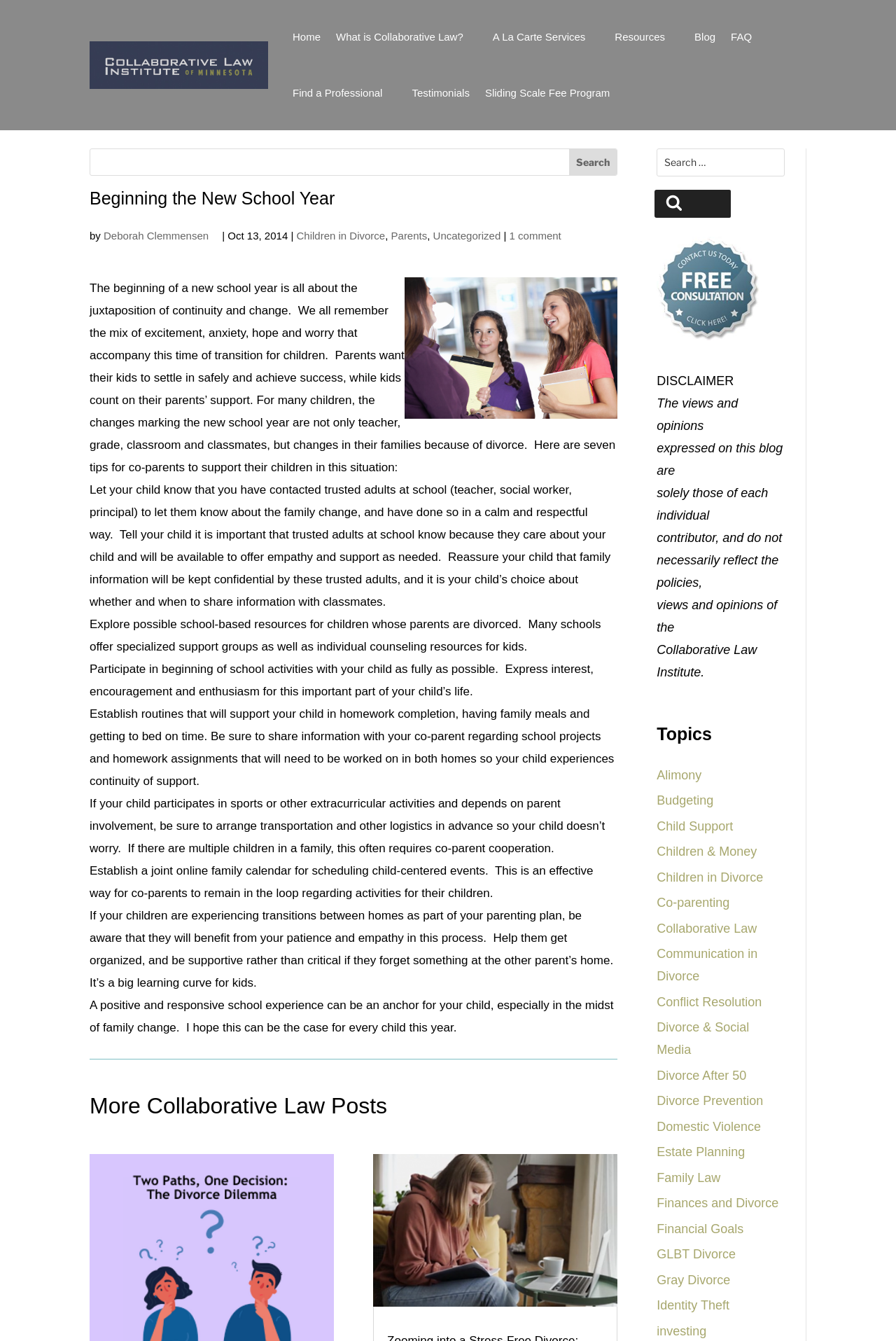Please find the bounding box coordinates in the format (top-left x, top-left y, bottom-right x, bottom-right y) for the given element description. Ensure the coordinates are floating point numbers between 0 and 1. Description: What is Collaborative Law?

[0.375, 0.007, 0.533, 0.049]